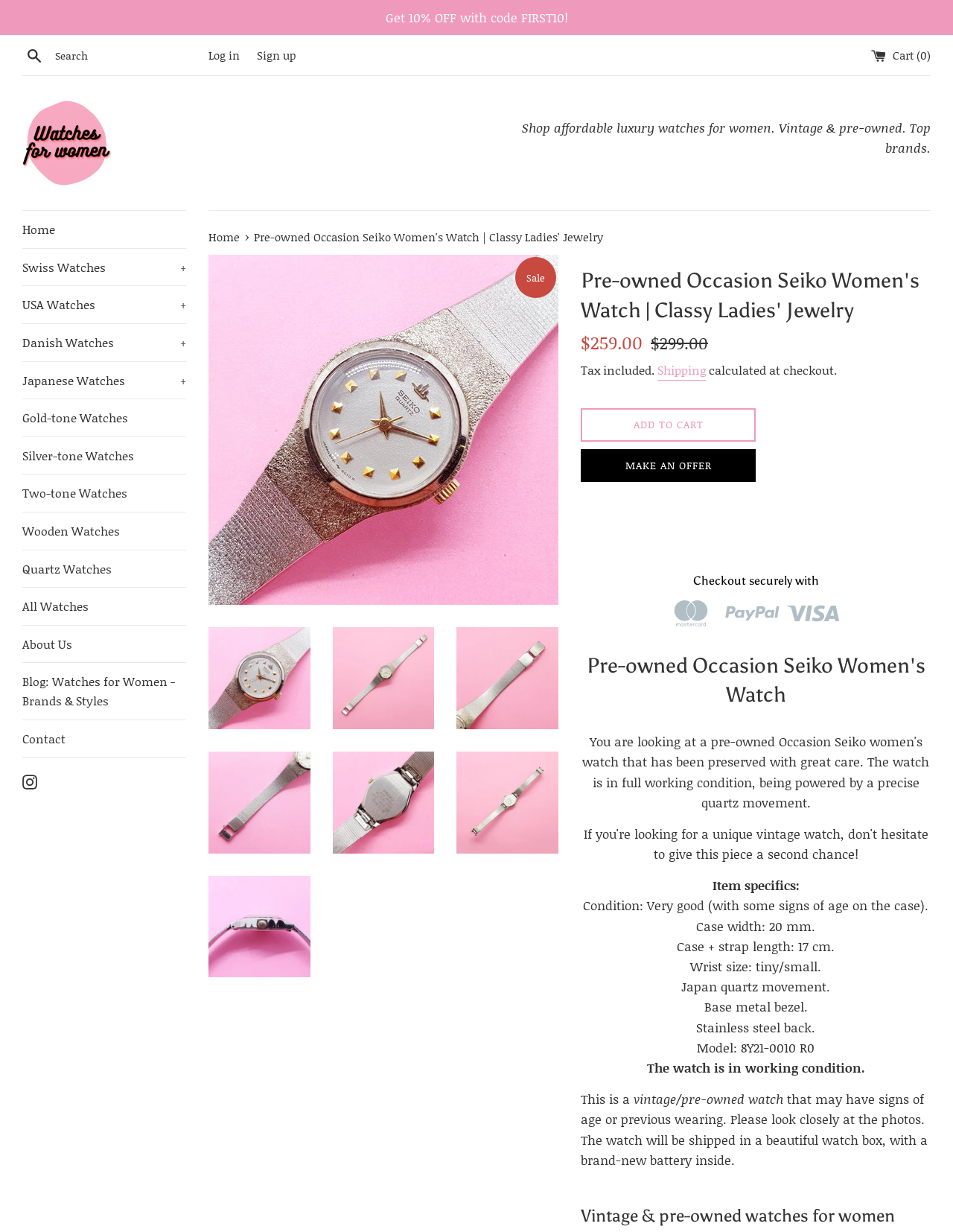Can you identify the bounding box coordinates of the clickable region needed to carry out this instruction: 'Add to cart'? The coordinates should be four float numbers within the range of 0 to 1, stated as [left, top, right, bottom].

[0.609, 0.331, 0.793, 0.358]